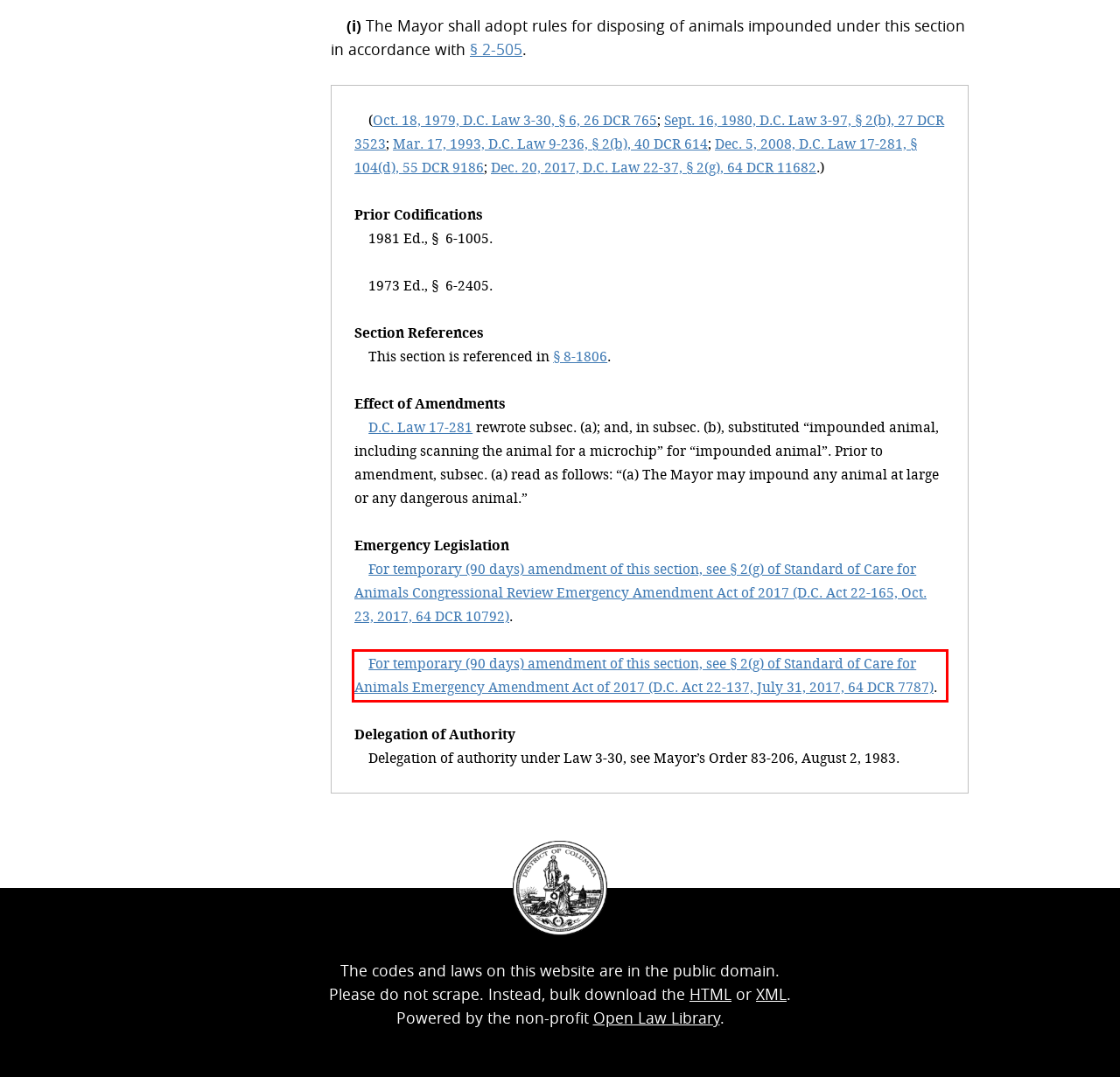Given a screenshot of a webpage, identify the red bounding box and perform OCR to recognize the text within that box.

For temporary (90 days) amendment of this section, see § 2(g) of Standard of Care for Animals Emergency Amendment Act of 2017 (D.C. Act 22-137, July 31, 2017, 64 DCR 7787).